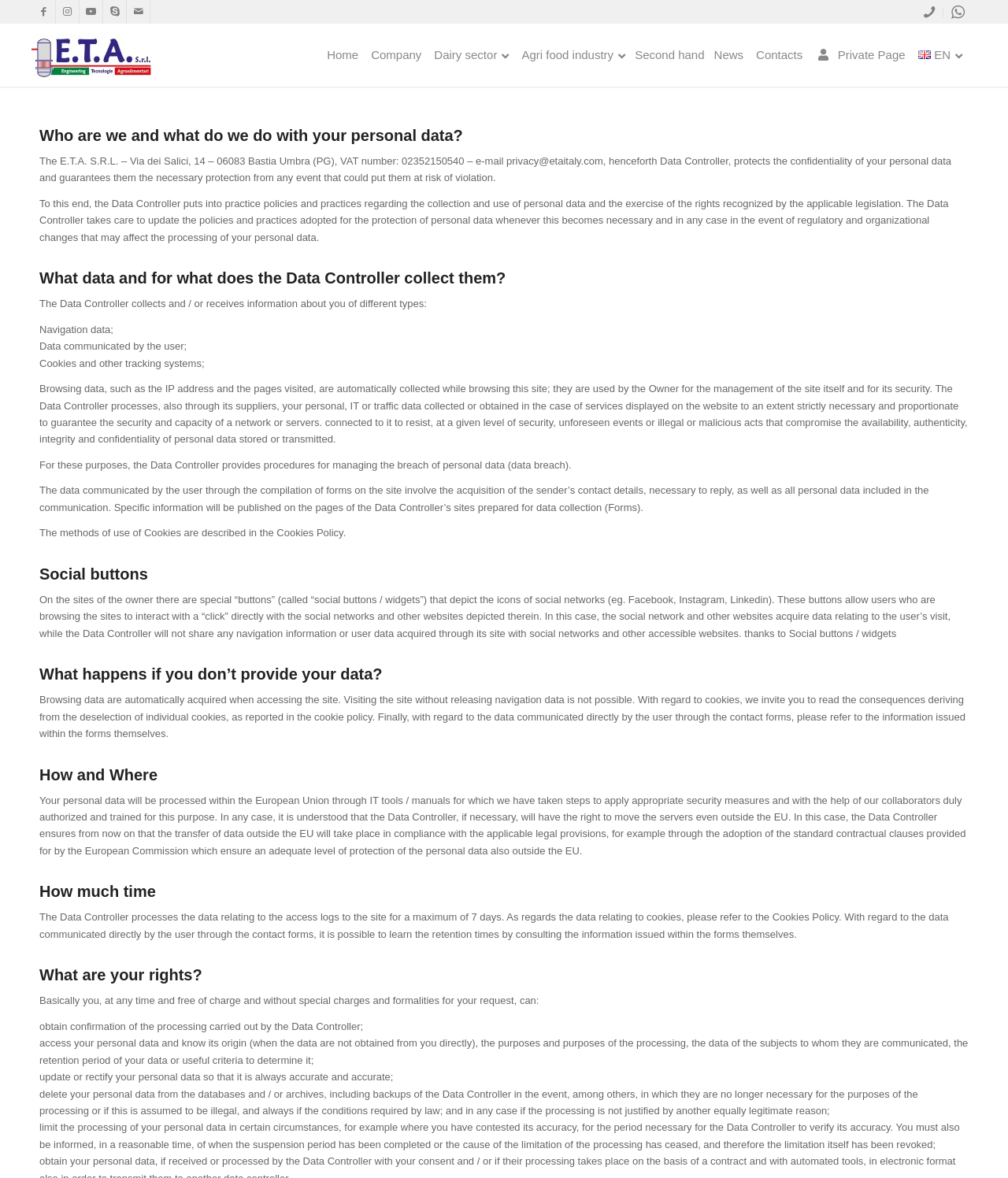Based on the visual content of the image, answer the question thoroughly: What is the name of the company?

The name of the company can be found in the link 'E.T.A.' at the top of the page, which is also the title of the webpage. Additionally, the company name is mentioned in the text as 'The E.T.A. S.R.L.'.